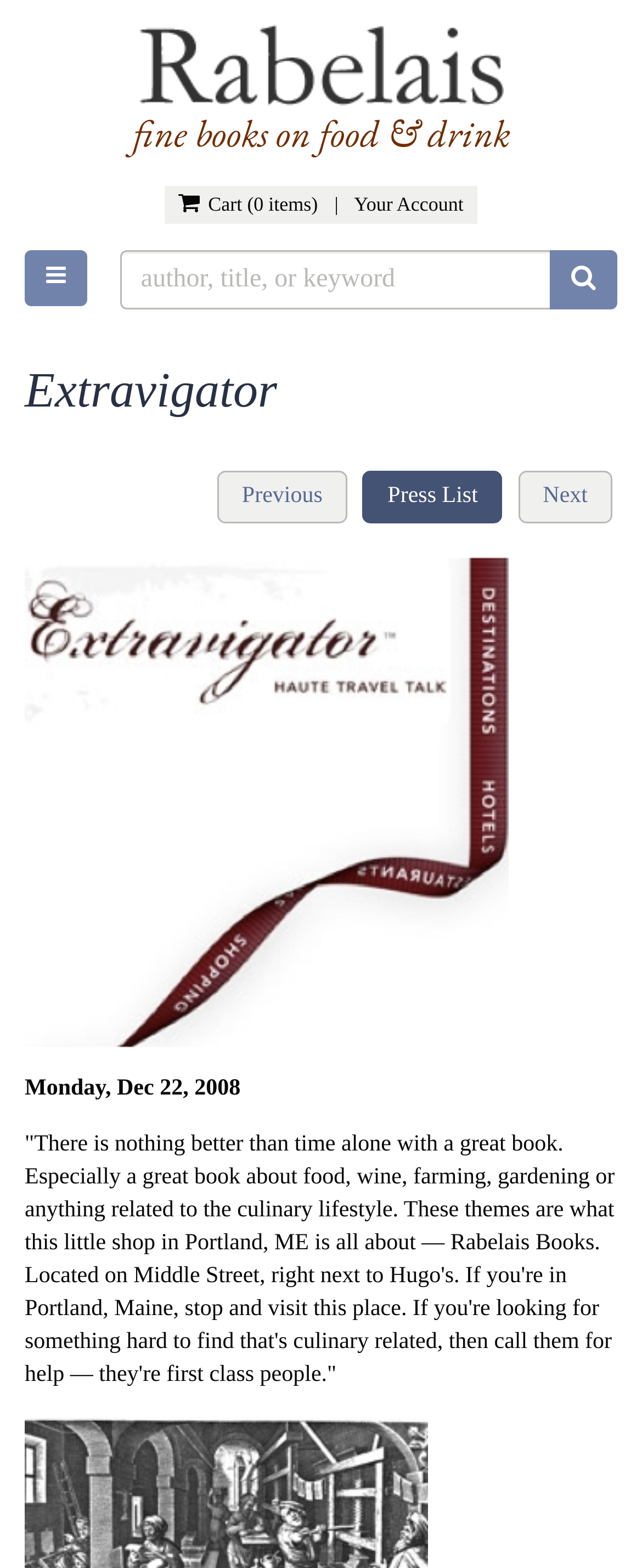Locate the bounding box for the described UI element: "Toggle main navigation". Ensure the coordinates are four float numbers between 0 and 1, formatted as [left, top, right, bottom].

[0.038, 0.16, 0.136, 0.195]